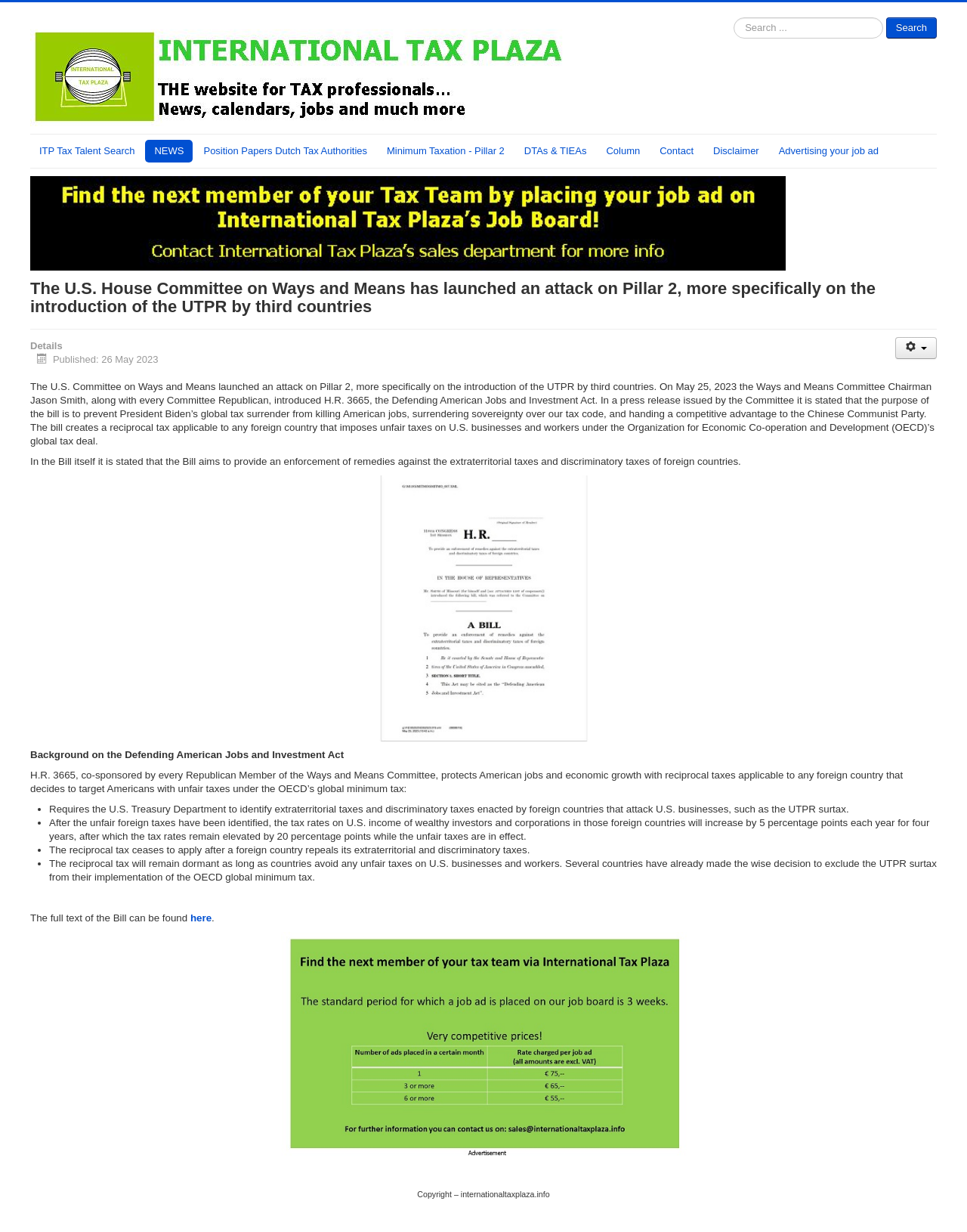What is the purpose of the bill H.R. 3665?
Kindly give a detailed and elaborate answer to the question.

The question can be answered by reading the press release issued by the Committee, which states that the purpose of the bill is to 'prevent President Biden’s global tax surrender from killing American jobs, surrendering sovereignty over our tax code, and handing a competitive advantage to the Chinese Communist Party'.